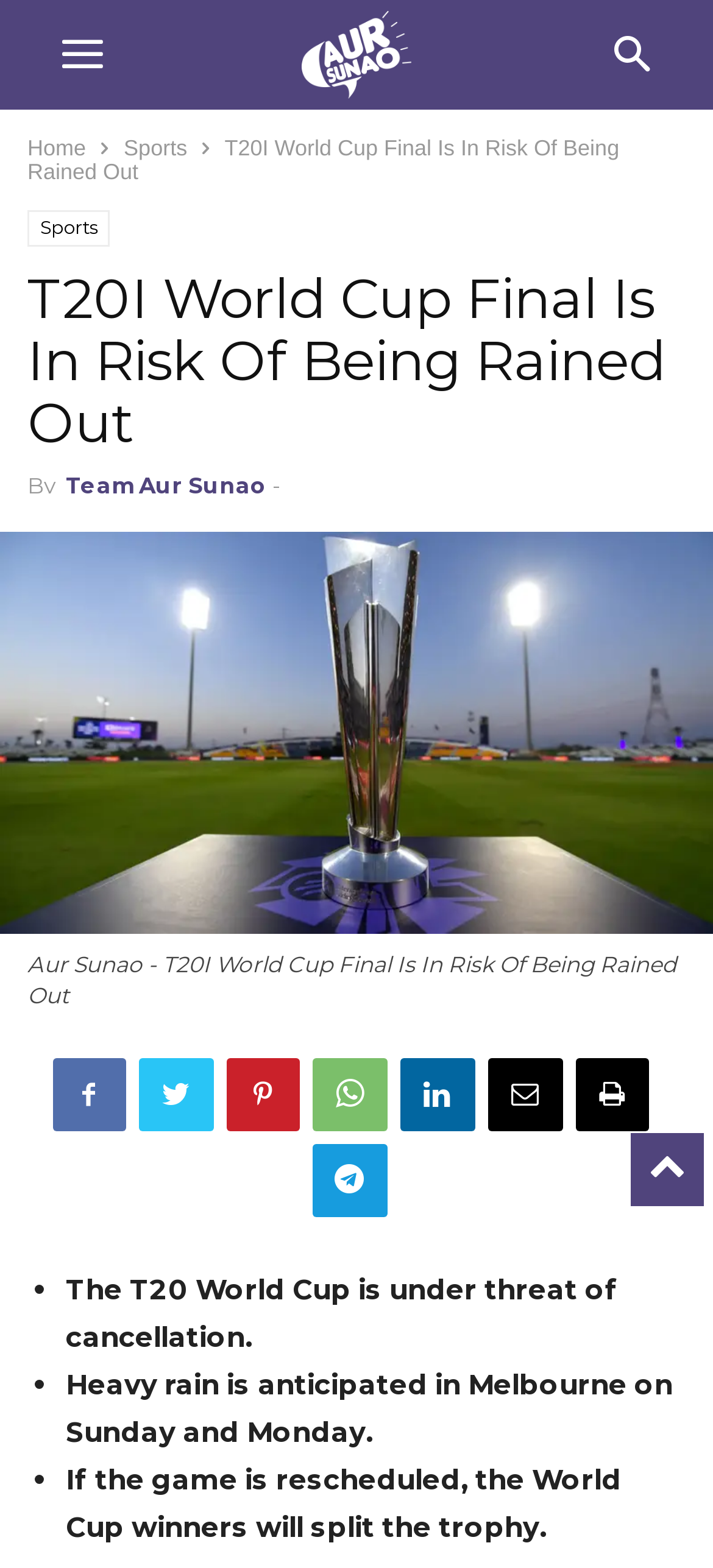Please identify the bounding box coordinates of the area that needs to be clicked to follow this instruction: "search".

[0.81, 0.0, 0.969, 0.07]